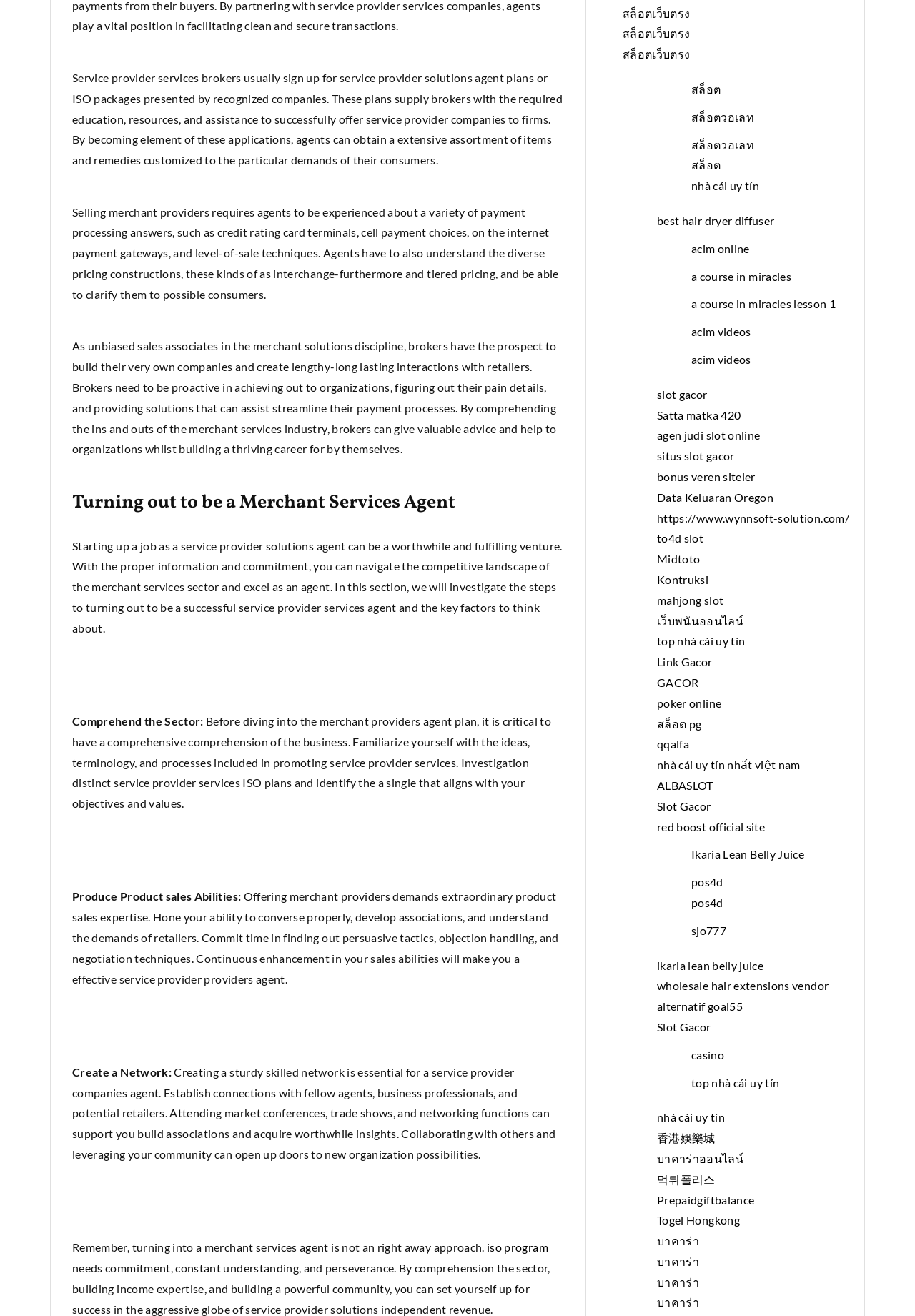Use a single word or phrase to answer the question:
What is a key aspect of selling merchant services?

Understanding pricing structures